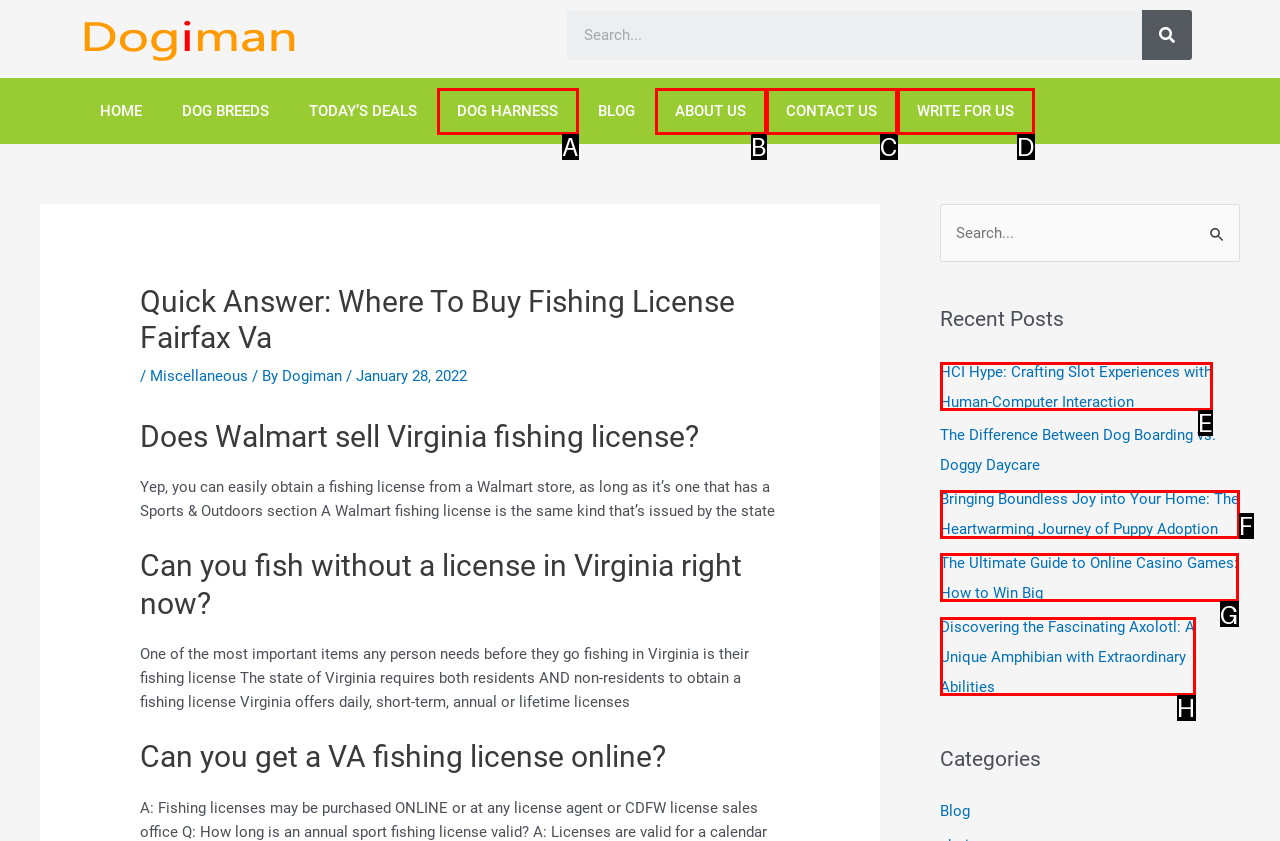Based on the description: https://www.shop.asiangeo.com/., select the HTML element that best fits. Reply with the letter of the correct choice from the options given.

None